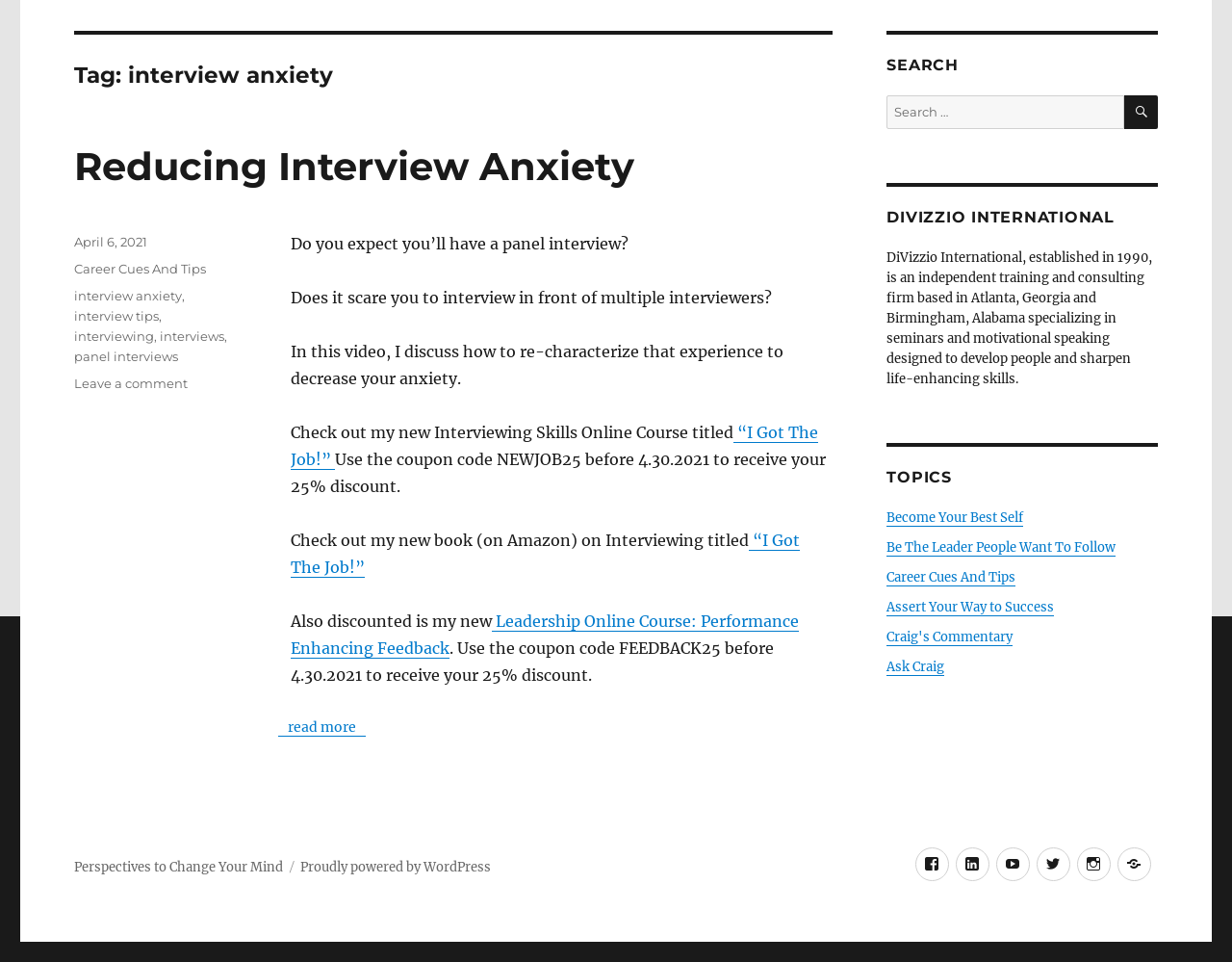Predict the bounding box of the UI element based on the description: "interviewing". The coordinates should be four float numbers between 0 and 1, formatted as [left, top, right, bottom].

[0.06, 0.342, 0.125, 0.358]